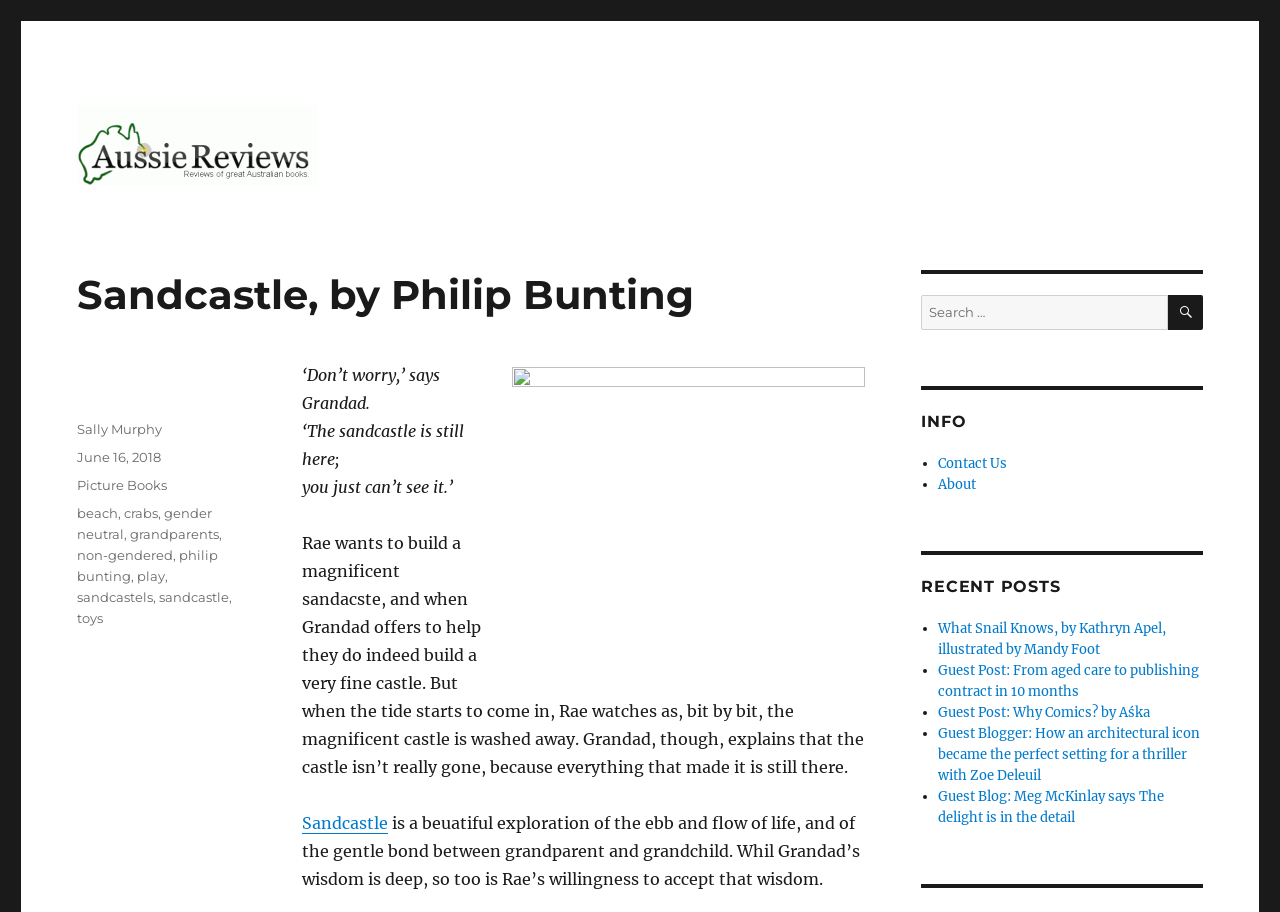Kindly determine the bounding box coordinates of the area that needs to be clicked to fulfill this instruction: "Read the review of Sandcastle".

[0.236, 0.584, 0.675, 0.852]